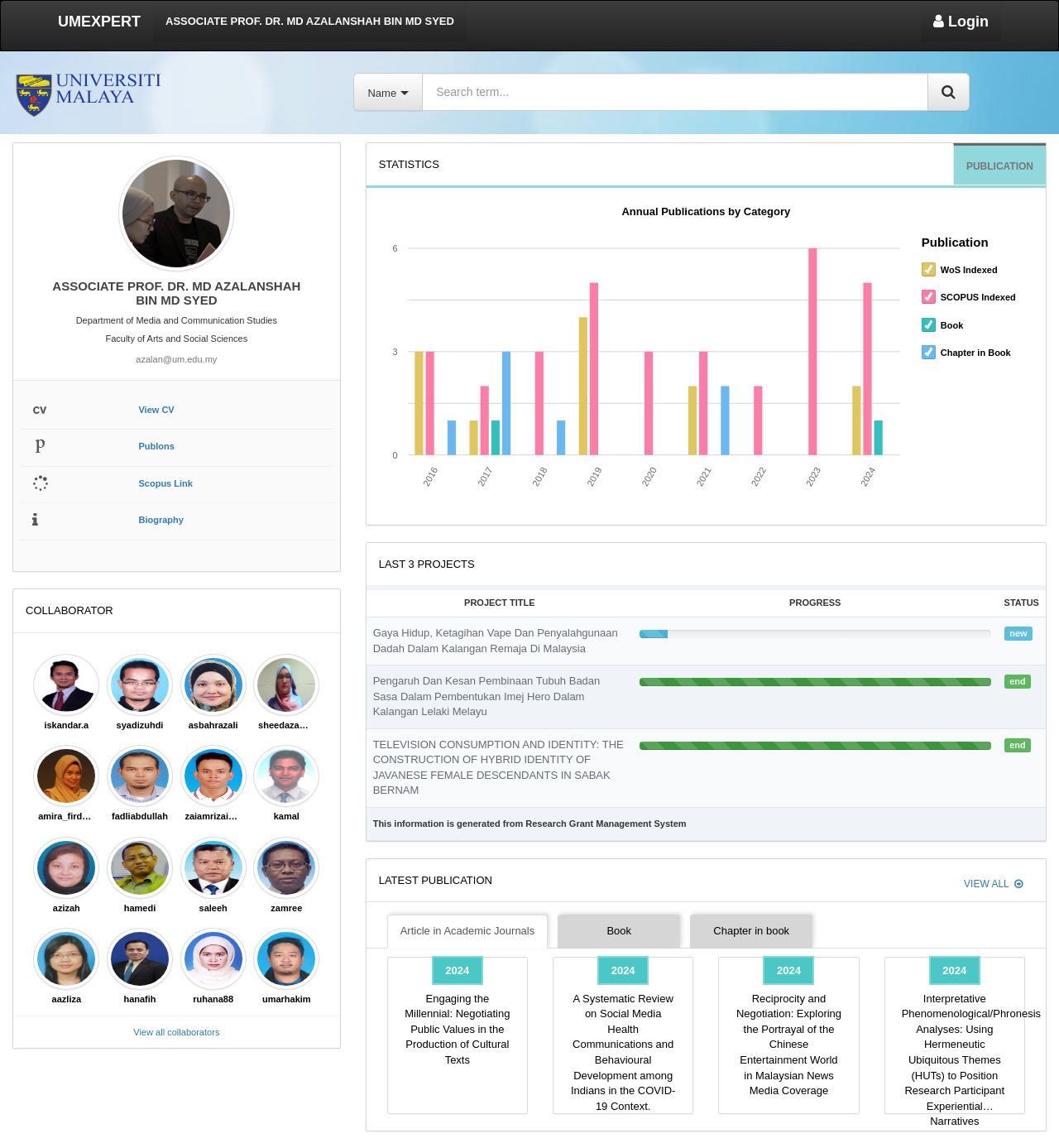Using the information in the image, give a detailed answer to the following question: What is the email address of the academic staff?

I found the answer by looking at the static text element with the text 'azalan@um.edu.my' which is located below the faculty of the academic staff, indicating that it is the email address of the academic staff.